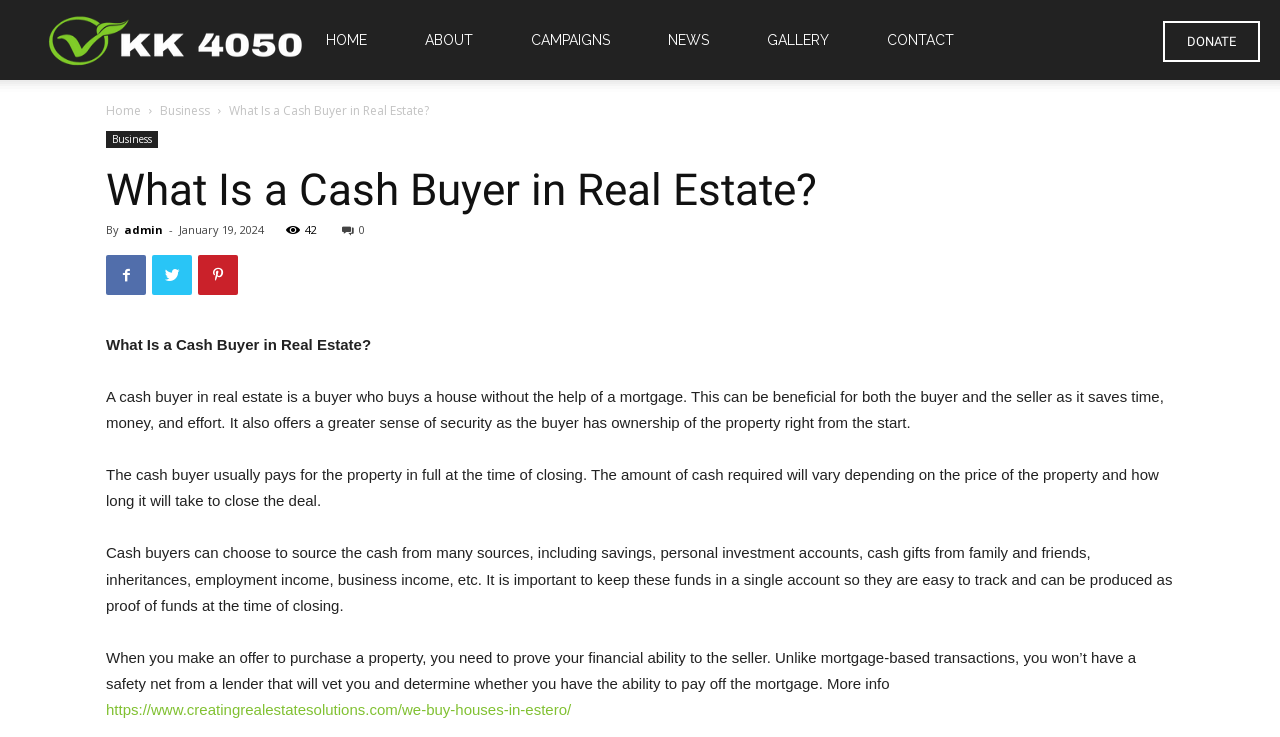Using the element description: "KK 4050", determine the bounding box coordinates. The coordinates should be in the format [left, top, right, bottom], with values between 0 and 1.

[0.031, 0.0, 0.259, 0.11]